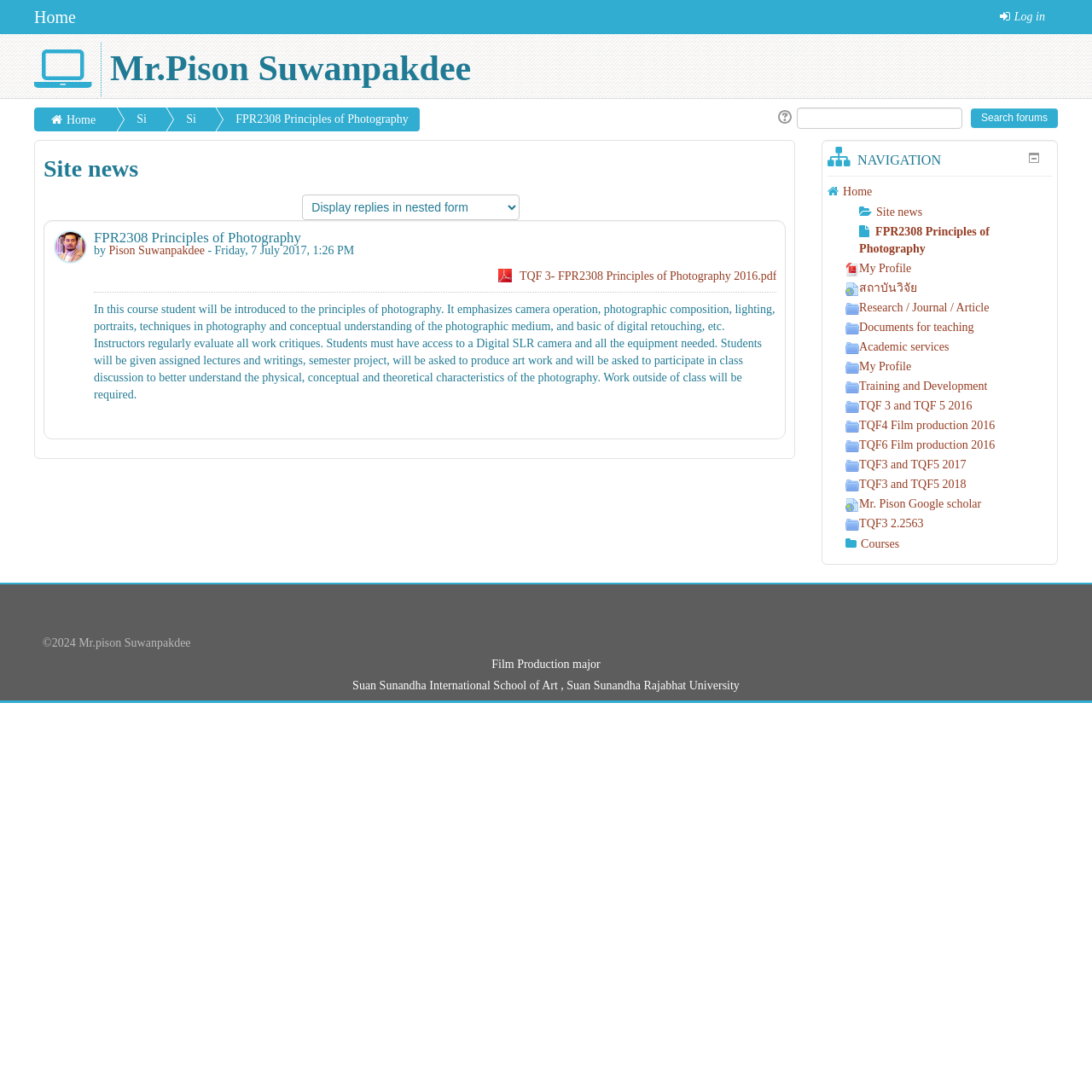Identify the bounding box coordinates of the specific part of the webpage to click to complete this instruction: "View FPR2308 Principles of Photography course".

[0.216, 0.103, 0.376, 0.115]